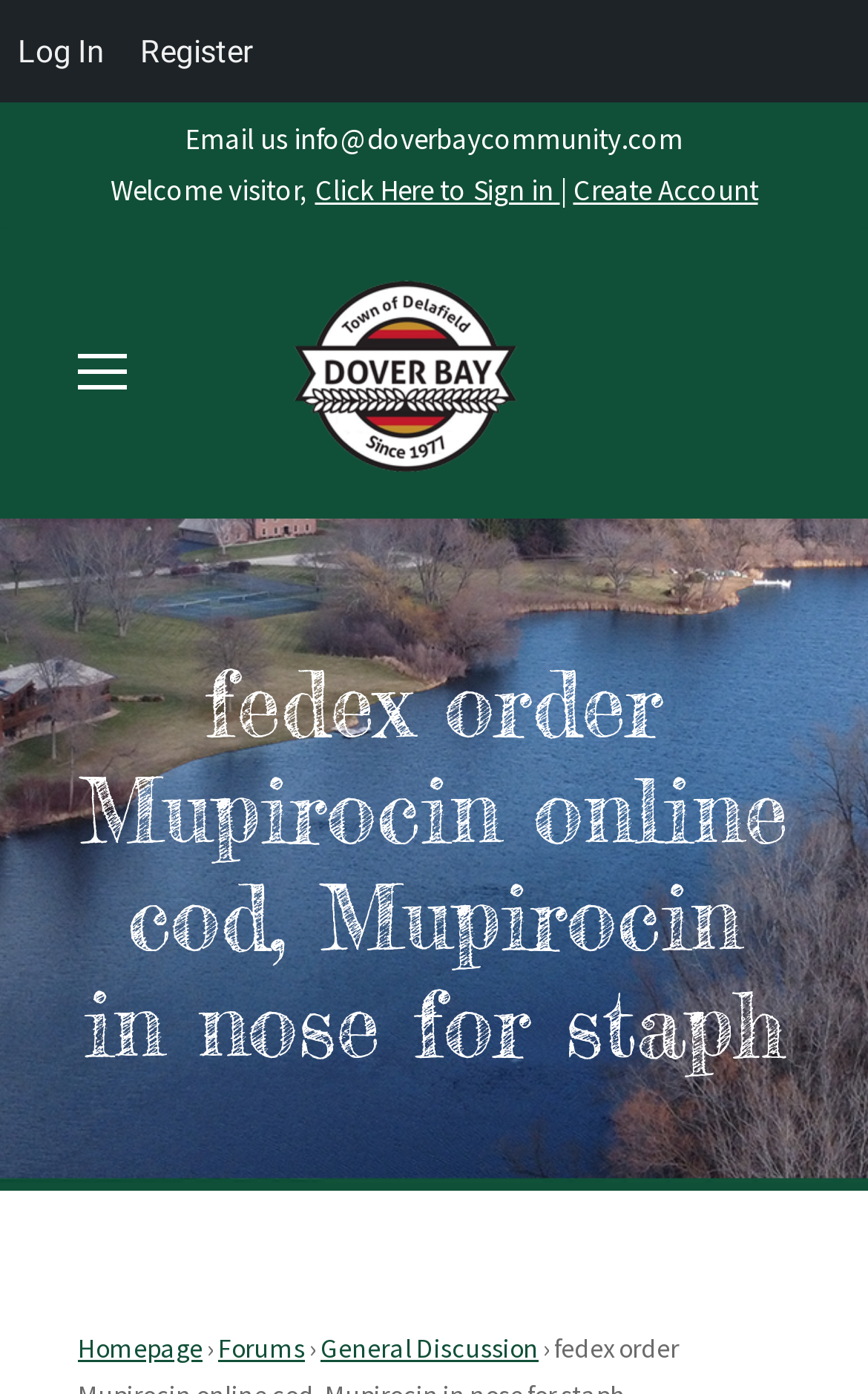Based on the element description: "FIEA", identify the bounding box coordinates for this UI element. The coordinates must be four float numbers between 0 and 1, listed as [left, top, right, bottom].

None